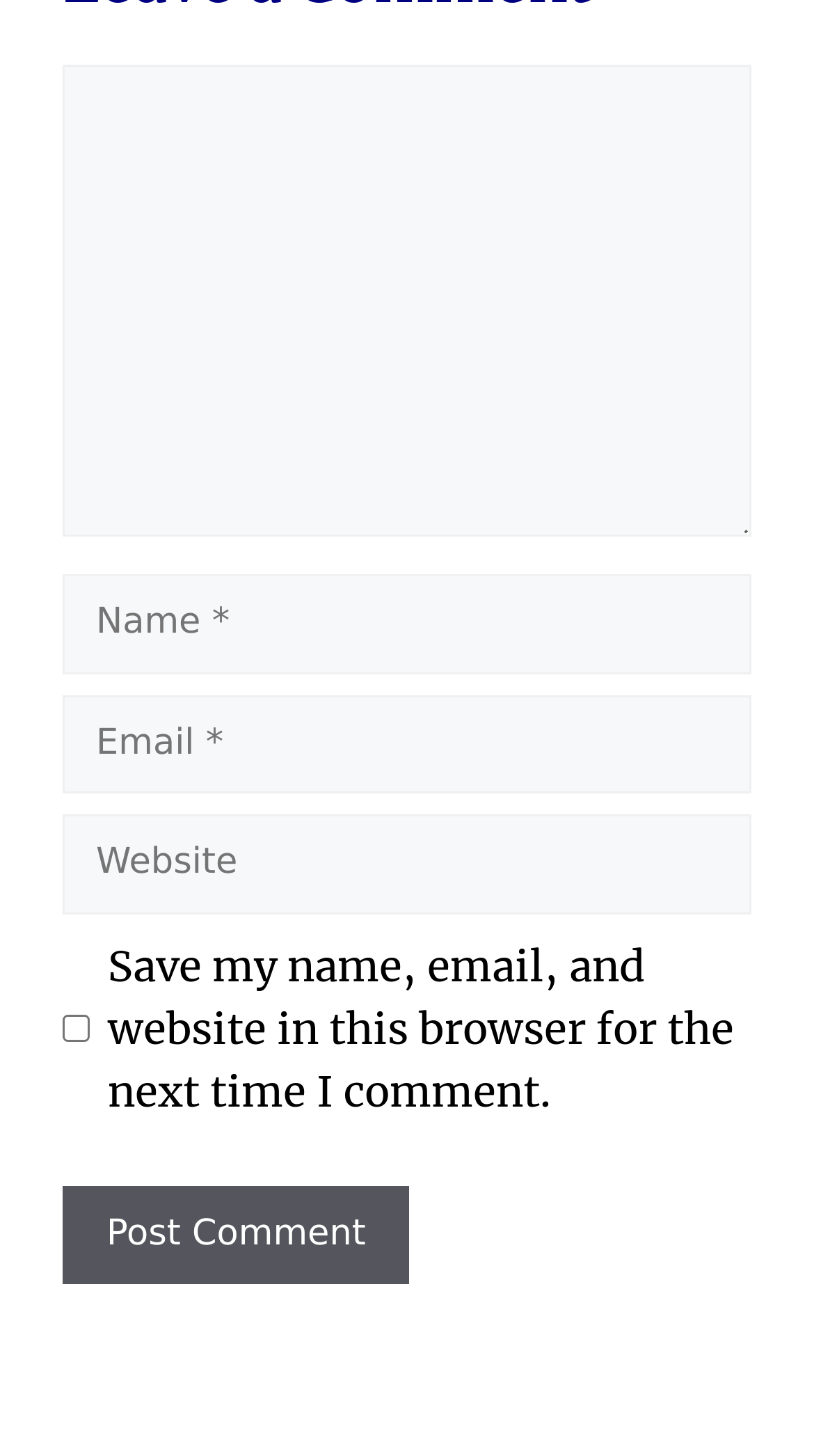Observe the image and answer the following question in detail: How many textboxes are required?

There are three textboxes in total: 'Name', 'Email', and 'Website'. The 'Name' and 'Email' textboxes are marked as 'required: True', indicating that they must be filled in, whereas the 'Website' textbox is not required.